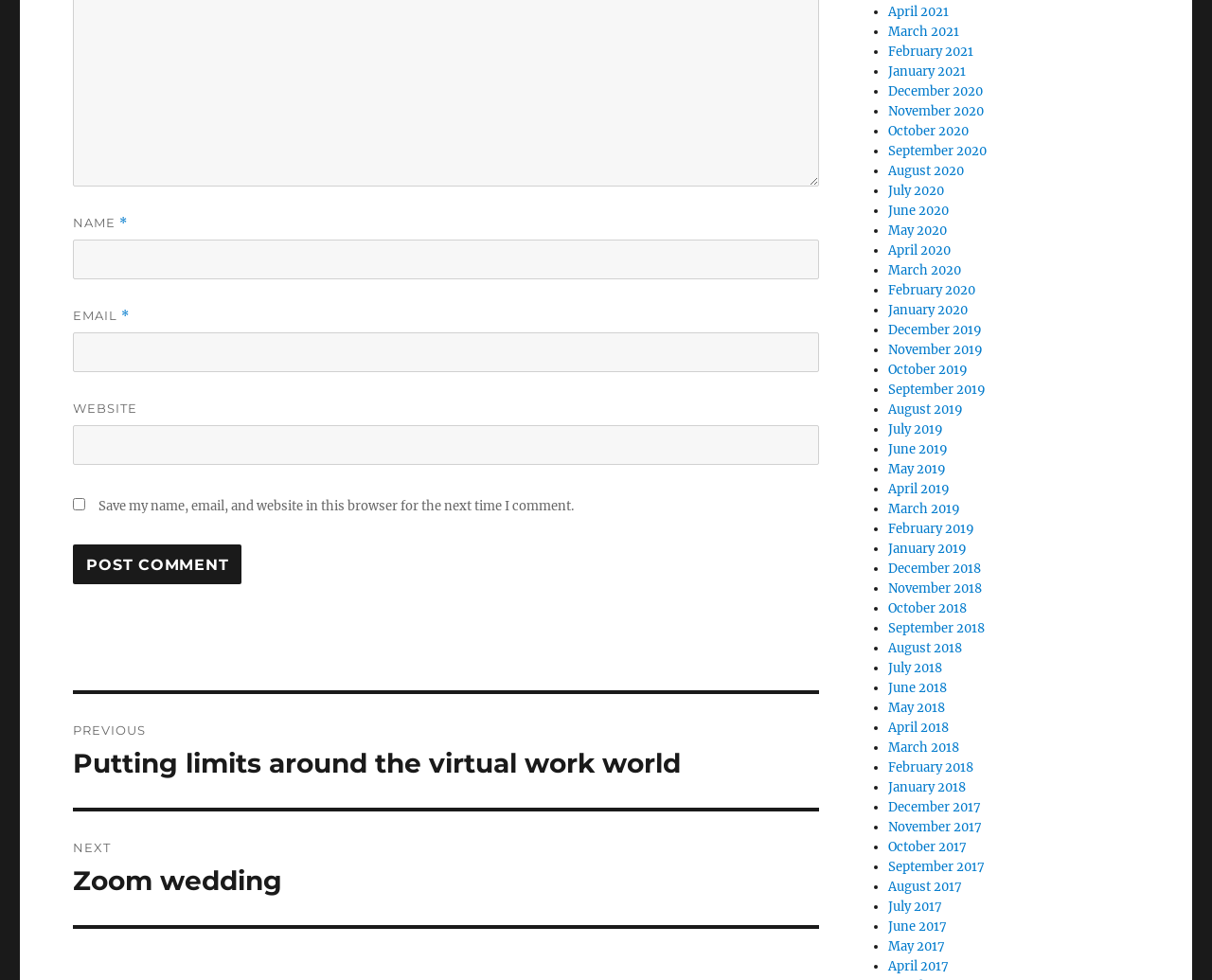Locate the bounding box coordinates of the region to be clicked to comply with the following instruction: "Click the 'Post Comment' button". The coordinates must be four float numbers between 0 and 1, in the form [left, top, right, bottom].

[0.06, 0.556, 0.199, 0.596]